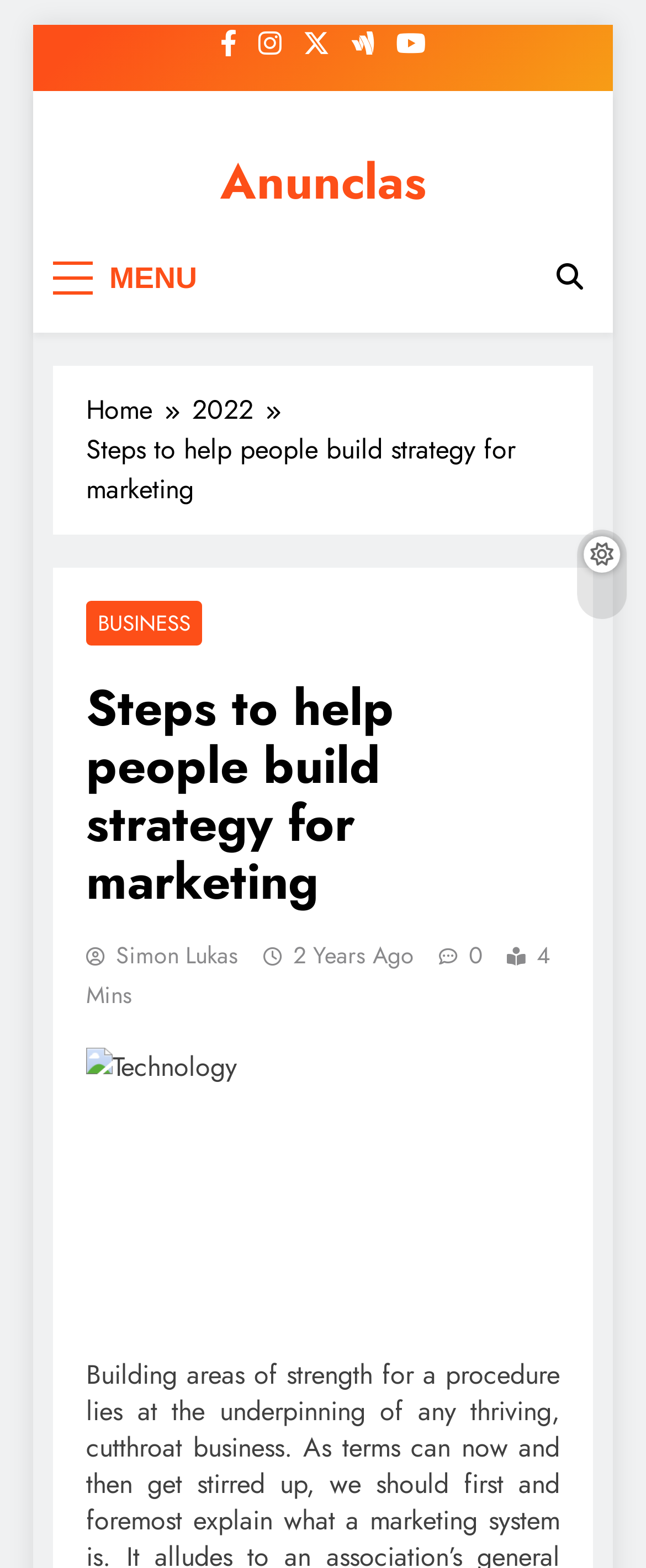Using the image as a reference, answer the following question in as much detail as possible:
What is the name of the website?

I found the name of the website by looking at the link element with the text 'Anunclas' at the top of the webpage, which is likely to be the website's logo or title.